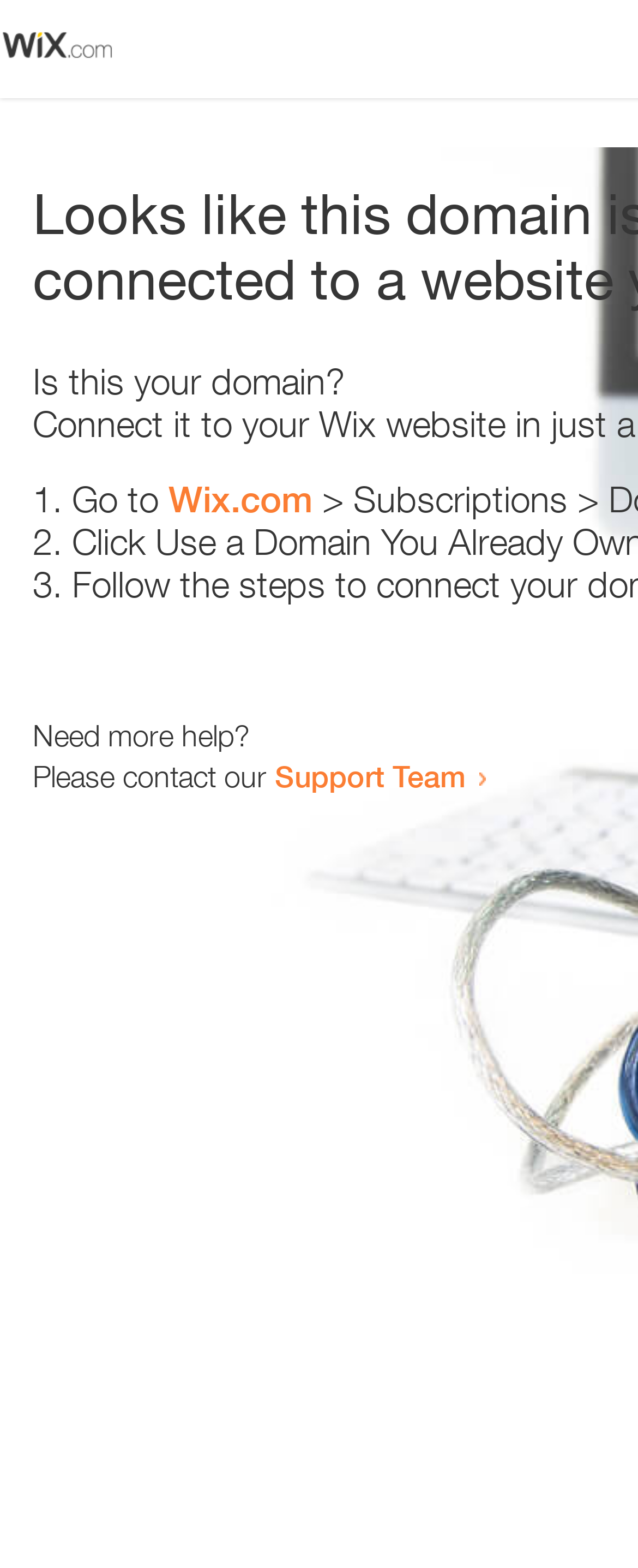Determine the bounding box for the described UI element: "Support Team".

[0.431, 0.483, 0.731, 0.506]